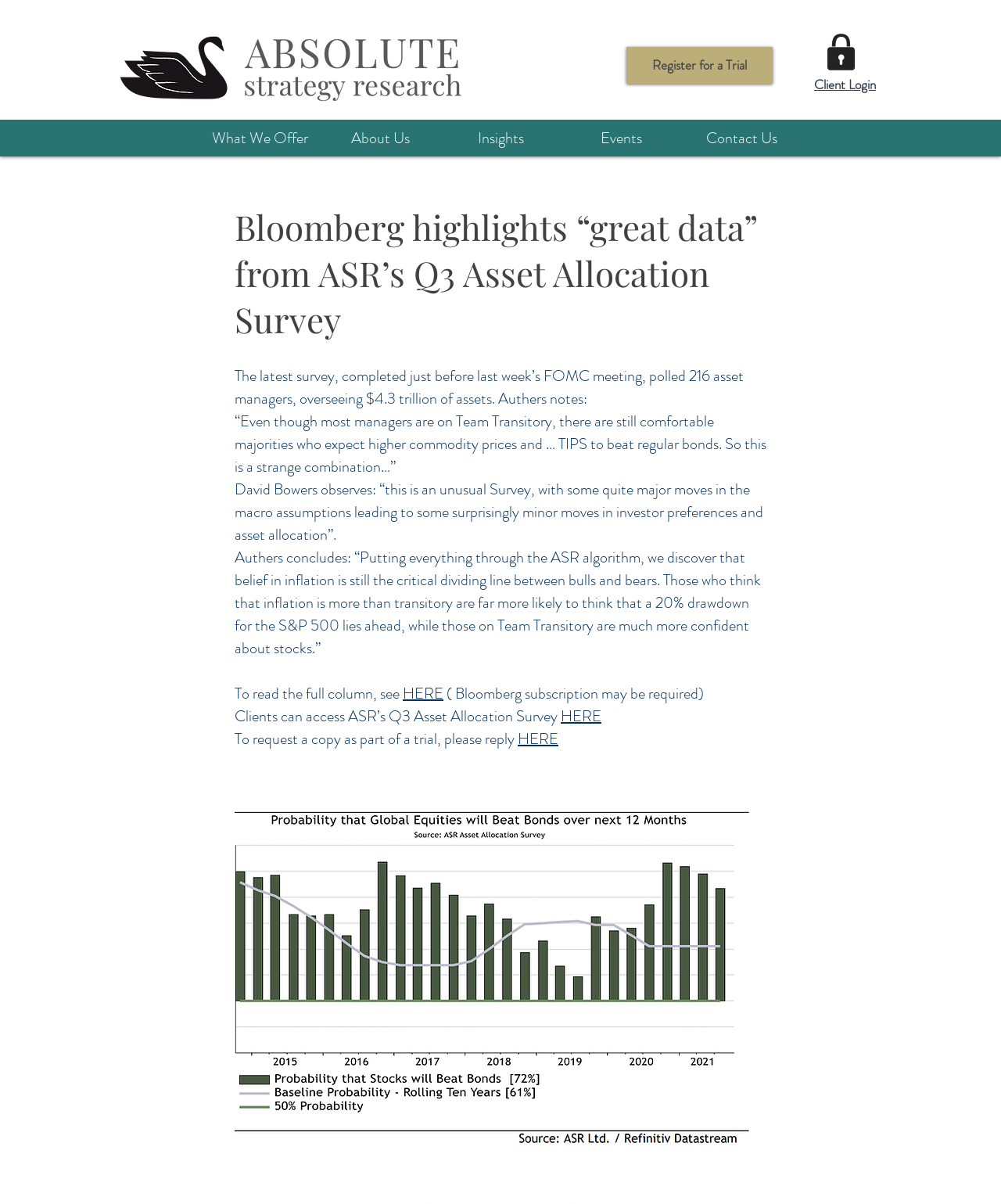Summarize the contents and layout of the webpage in detail.

The webpage appears to be an article or news page from Bloomberg, highlighting "great data" from ASR's Q3 Asset Allocation Survey. At the top left corner, there is a logo of Absolute Strategy Research in grey color. On the top right corner, there are three links: "Register for a Trial", an empty link, and "Client Login".

Below the top section, there is a navigation menu with five links: "What We Offer", "About Us", "Insights", "Events", and "Contact Us". 

The main content of the page is an article with a heading that matches the meta description. The article consists of four paragraphs of text, discussing the survey's findings and quotes from David Bowers and Authers. The text is arranged in a single column, with no images or other elements interrupting the flow of text.

At the bottom of the article, there are three links: "HERE" to read the full column, "HERE" to access ASR's Q3 Asset Allocation Survey for clients, and "HERE" to request a copy as part of a trial. There is also a note that a Bloomberg subscription may be required to access the full column.